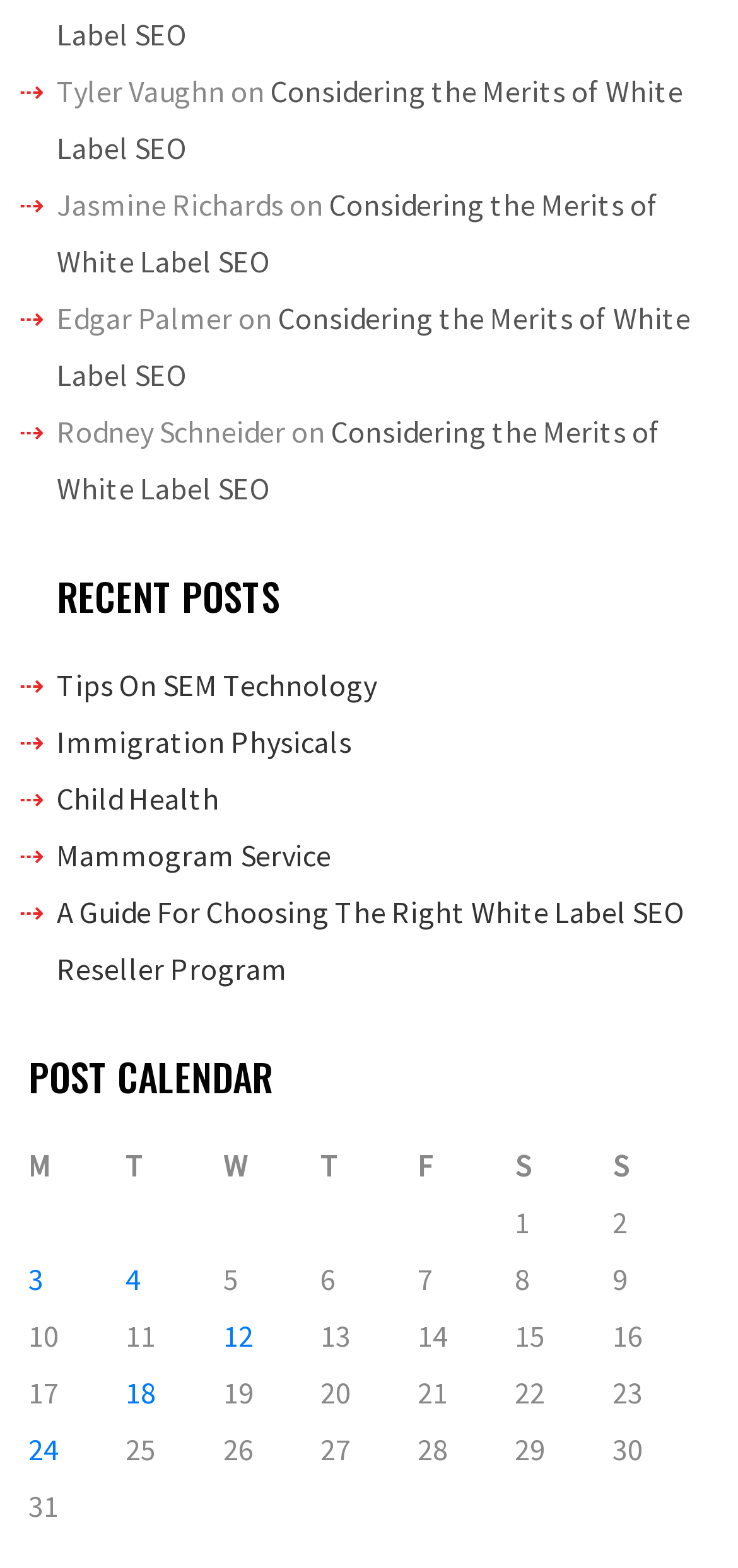Please reply to the following question using a single word or phrase: 
What is the date of the post published by Tyler Vaughn?

Not specified